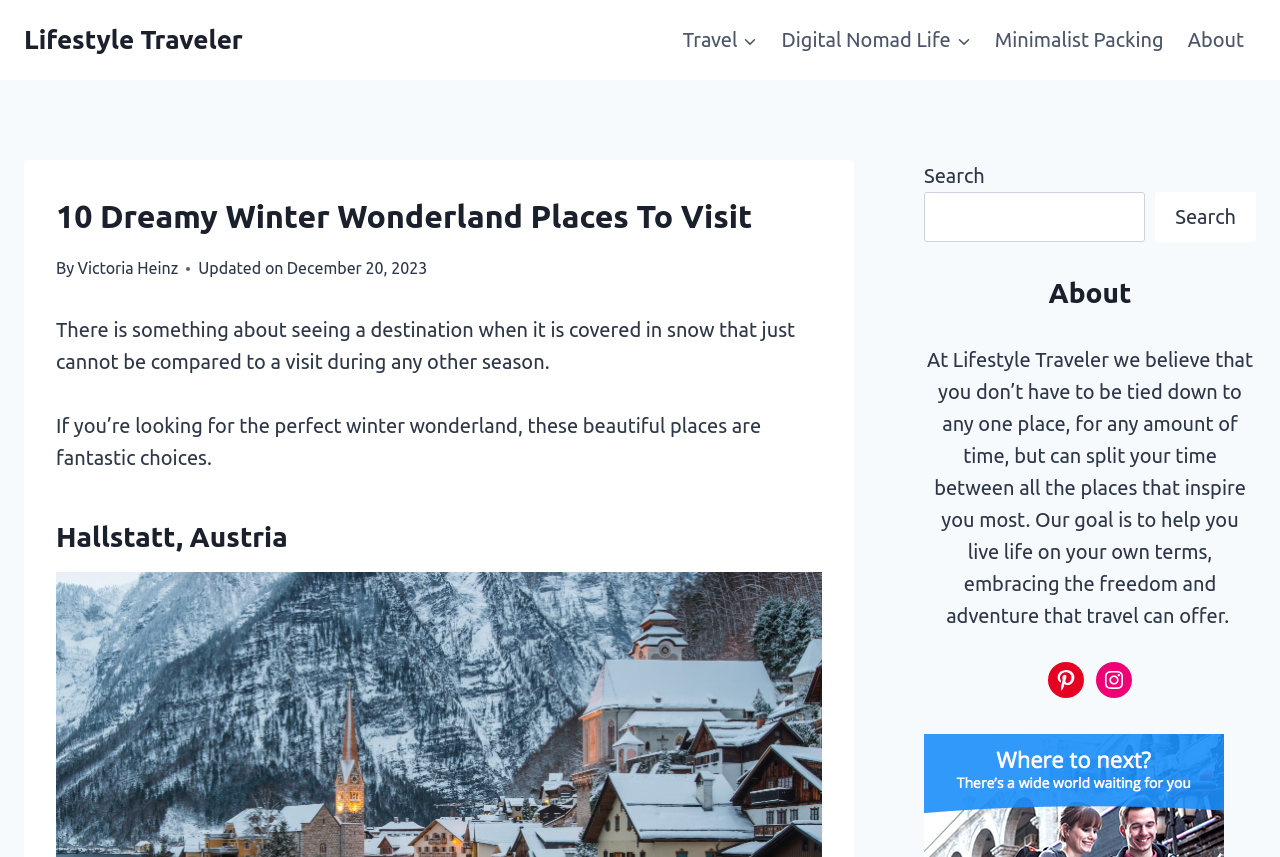Locate the bounding box coordinates of the area you need to click to fulfill this instruction: 'Explore Hallstatt, Austria'. The coordinates must be in the form of four float numbers ranging from 0 to 1: [left, top, right, bottom].

[0.044, 0.602, 0.642, 0.651]